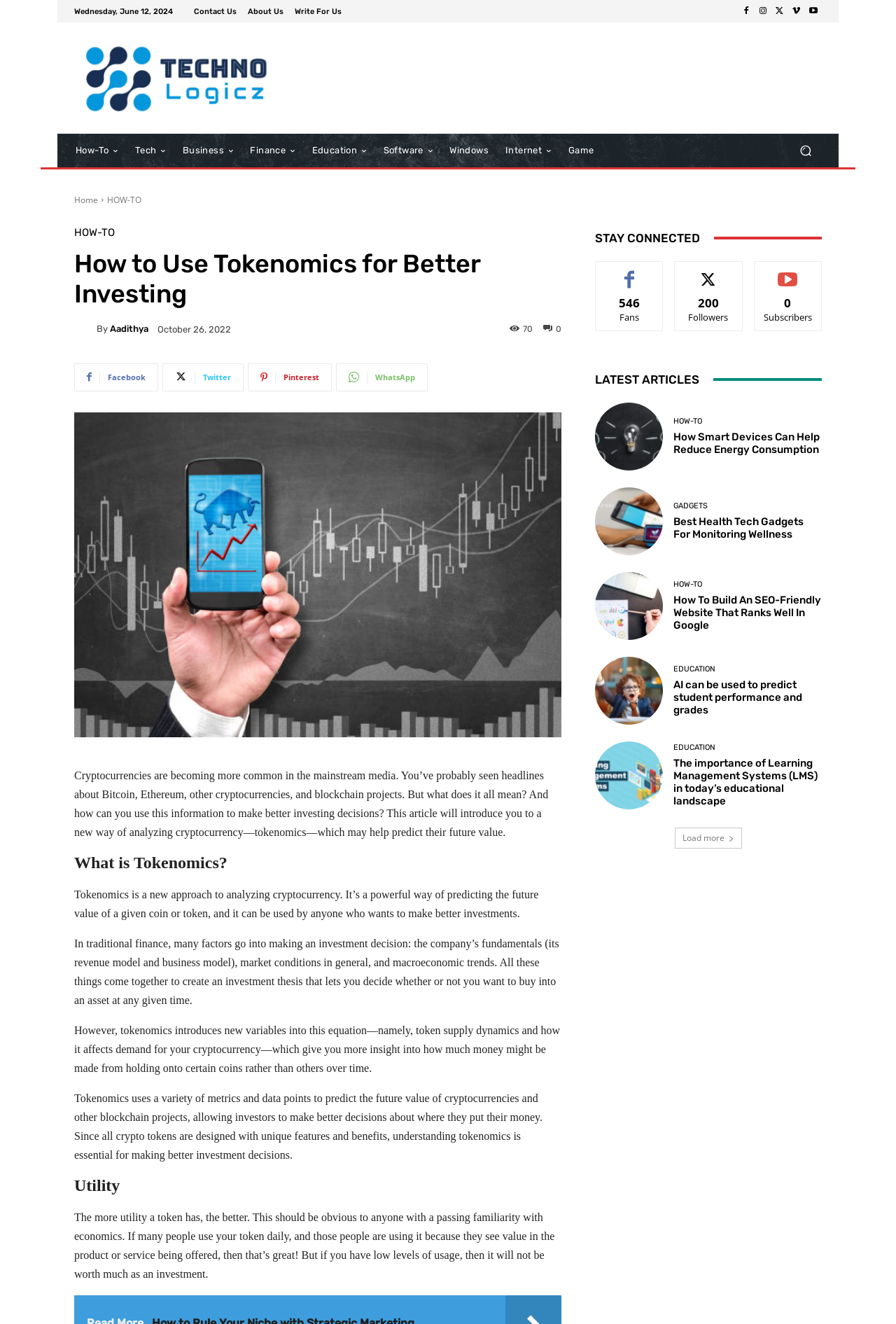Please find the bounding box coordinates of the element's region to be clicked to carry out this instruction: "Read the latest article 'How Smart Devices Can Help Reduce Energy Consumption'".

[0.664, 0.304, 0.74, 0.355]